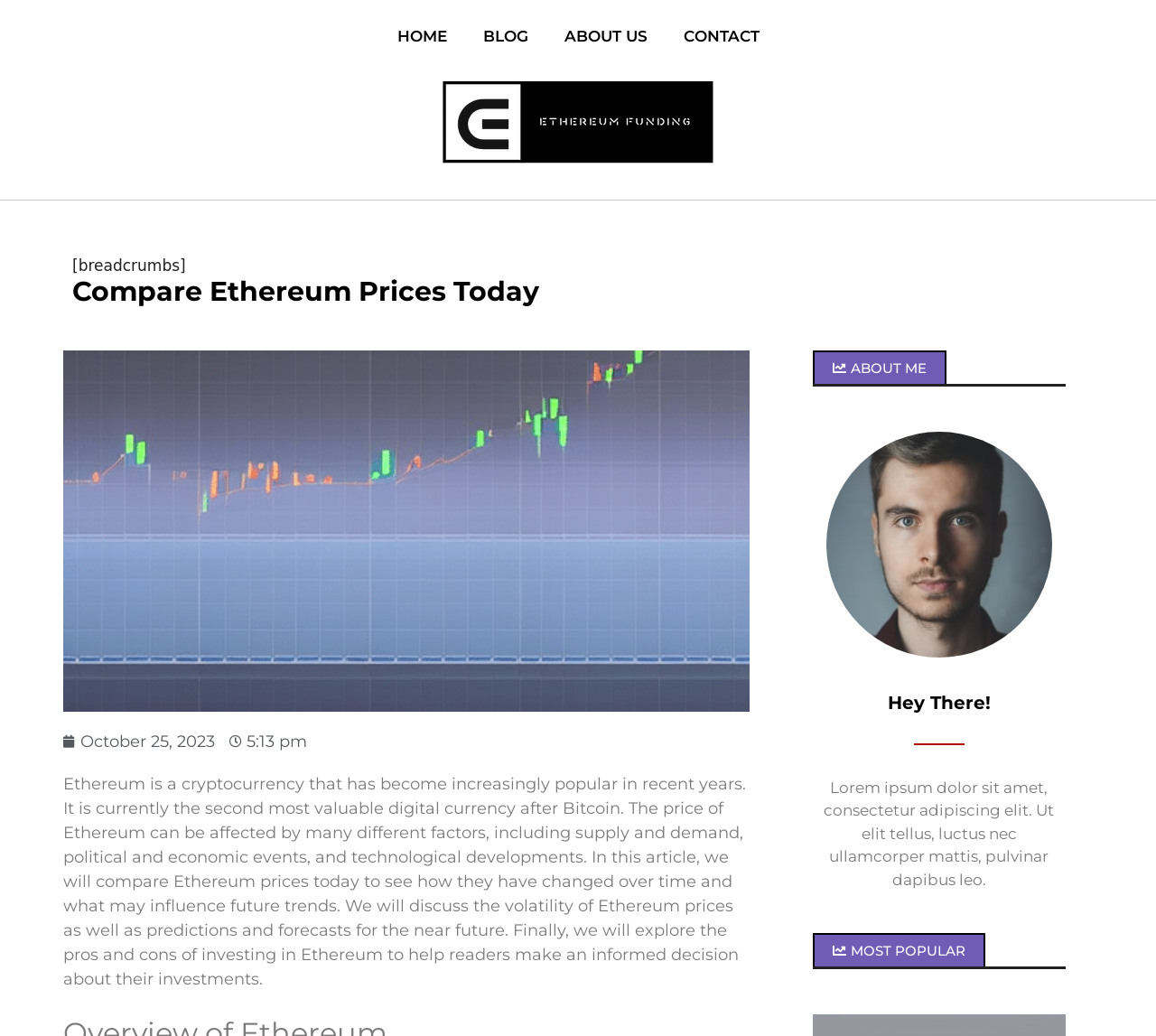Find the bounding box coordinates of the area that needs to be clicked in order to achieve the following instruction: "view most popular". The coordinates should be specified as four float numbers between 0 and 1, i.e., [left, top, right, bottom].

[0.703, 0.9, 0.852, 0.932]